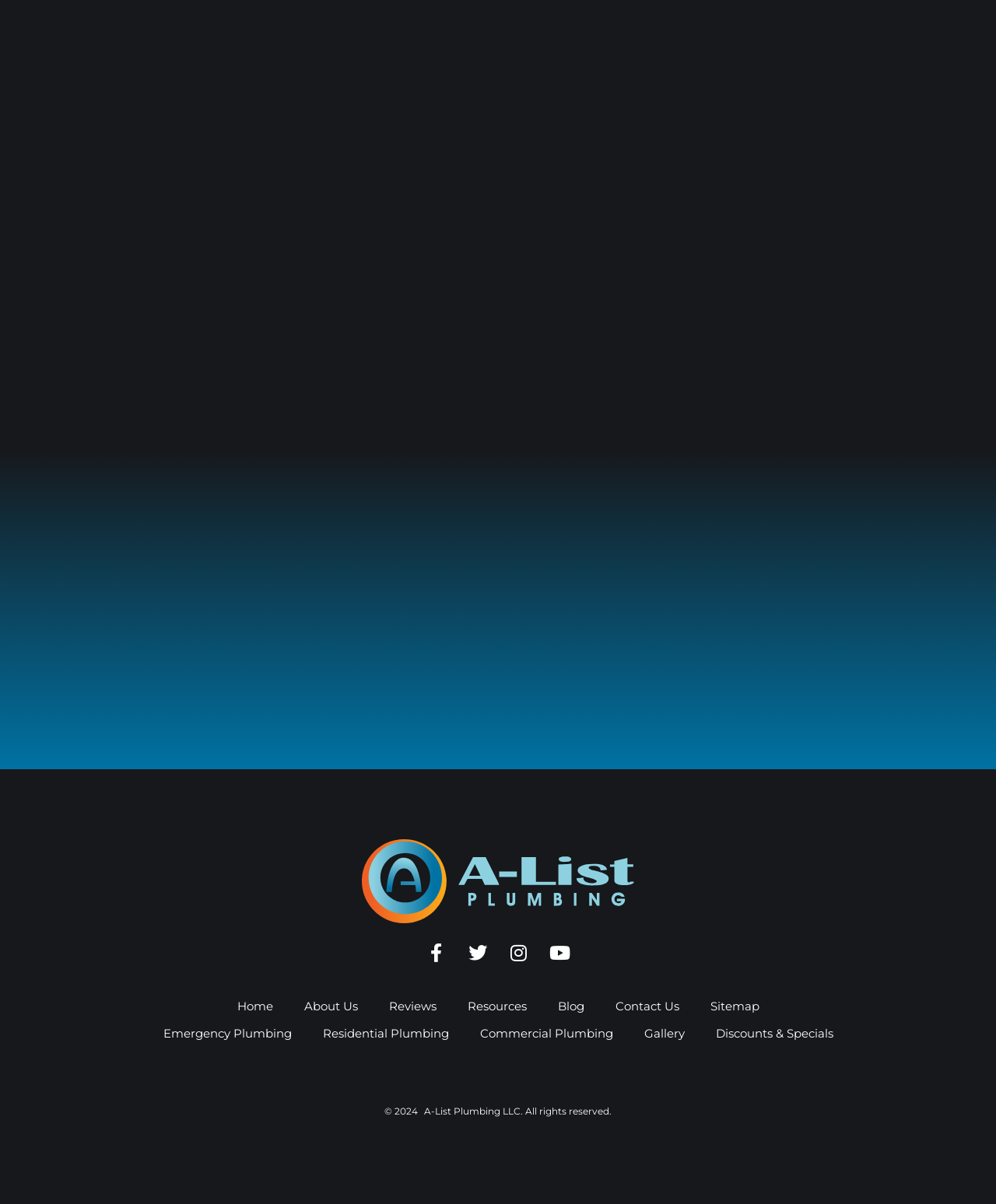Determine the bounding box coordinates of the region I should click to achieve the following instruction: "Read the Blog". Ensure the bounding box coordinates are four float numbers between 0 and 1, i.e., [left, top, right, bottom].

[0.56, 0.83, 0.586, 0.843]